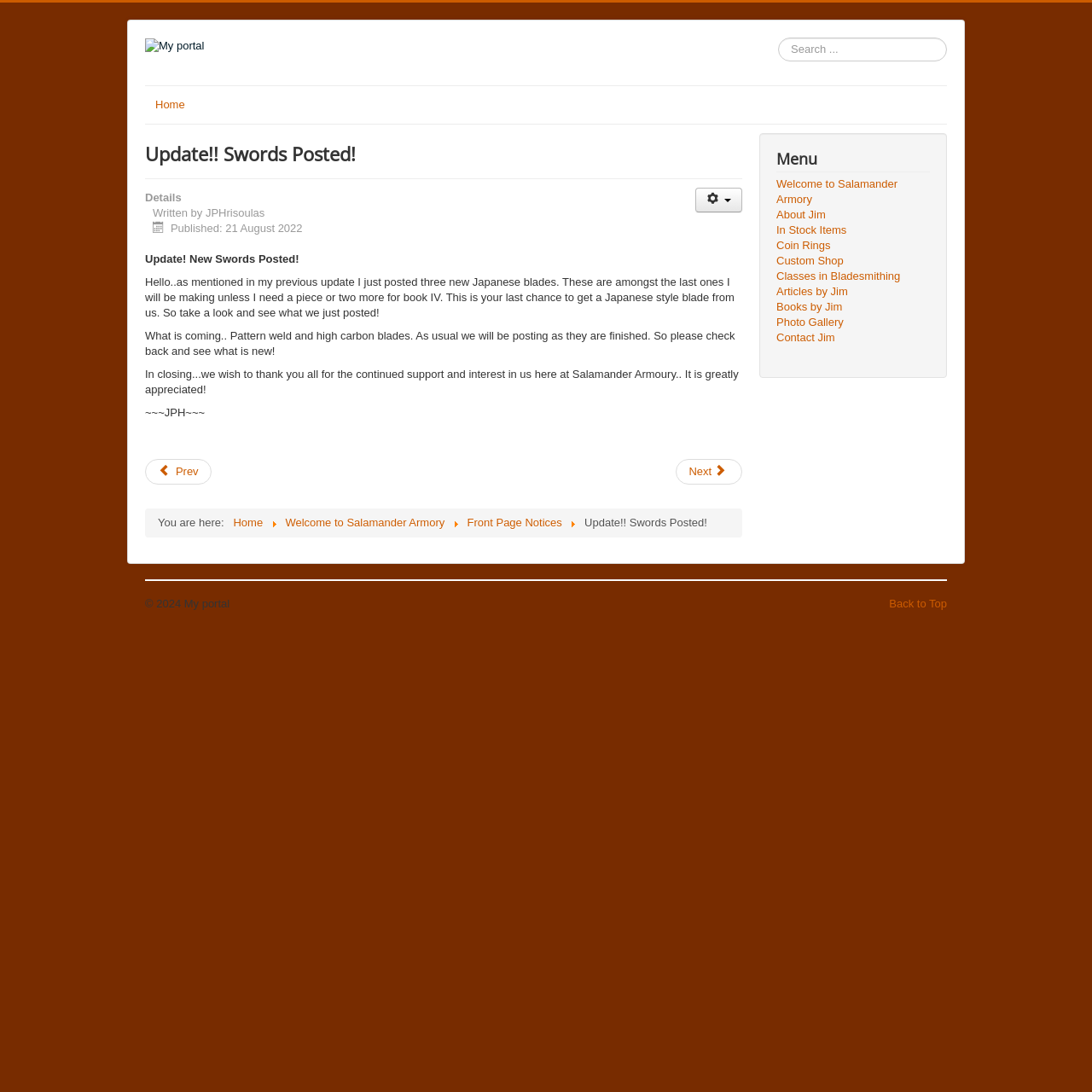What type of blades are mentioned in the article?
Refer to the image and offer an in-depth and detailed answer to the question.

The article mentions that three new Japanese blades have been posted, and that this is the last chance to get a Japanese style blade from the website.